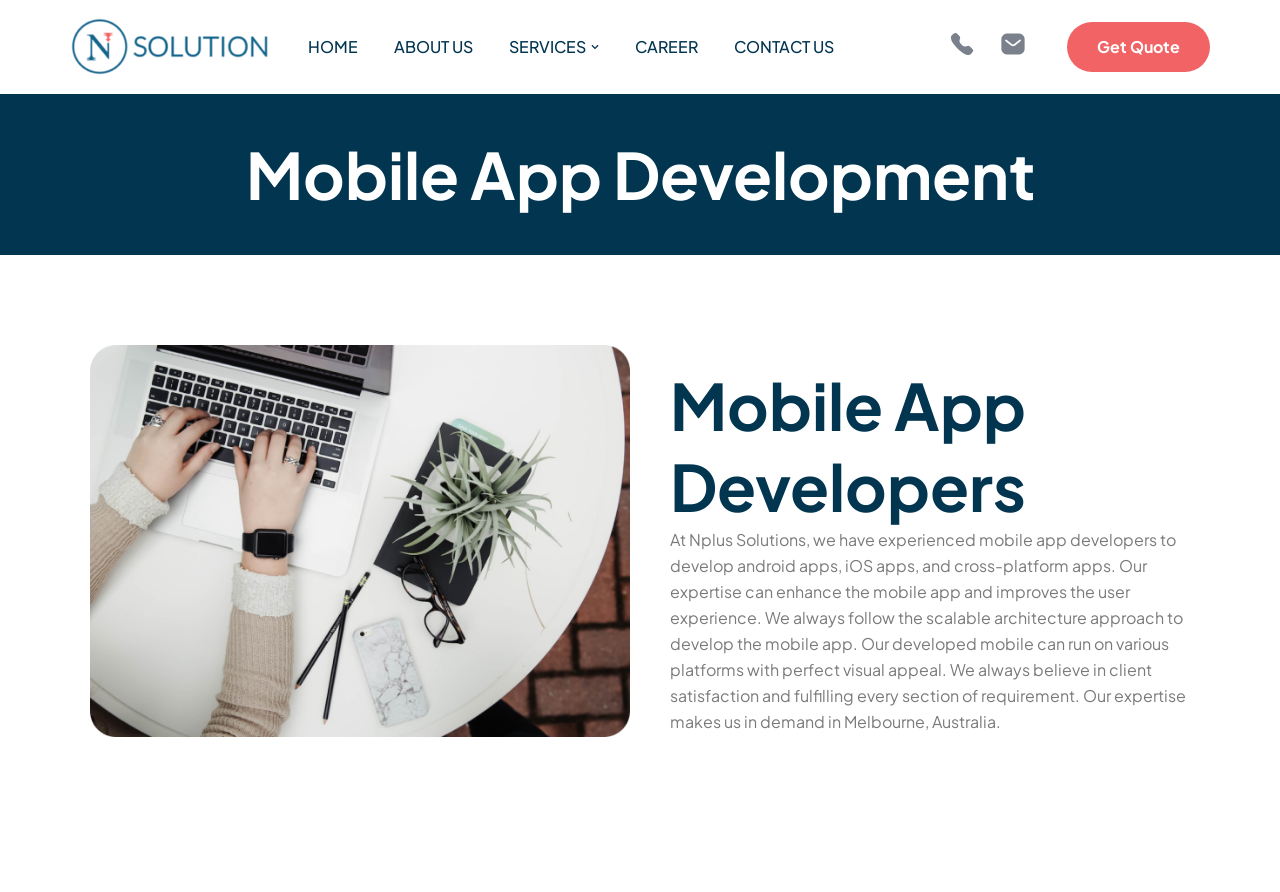Describe all visible elements and their arrangement on the webpage.

The webpage is about Nplus Solutions, a leading mobile app development company based in Gandhinagar, India. At the top-left corner, there is a "Skip to content" link. Next to it, there is an empty link, followed by a primary navigation menu that spans across the top of the page. The menu consists of five links: "HOME", "ABOUT US", "SERVICES" with a dropdown icon, "CAREER", and "CONTACT US". 

Below the navigation menu, there are two empty links on the right side. A prominent "Get Quote" link is located at the top-right corner. 

The main content of the page is divided into two sections. The first section, located at the top, has a heading "Mobile App Development" and takes up most of the page's width. The second section, located below the first one, has a heading "Mobile App Developers" and is positioned more towards the right side of the page. 

In the second section, there is a paragraph of text that describes Nplus Solutions' expertise in mobile app development, including their approach to scalable architecture and client satisfaction.